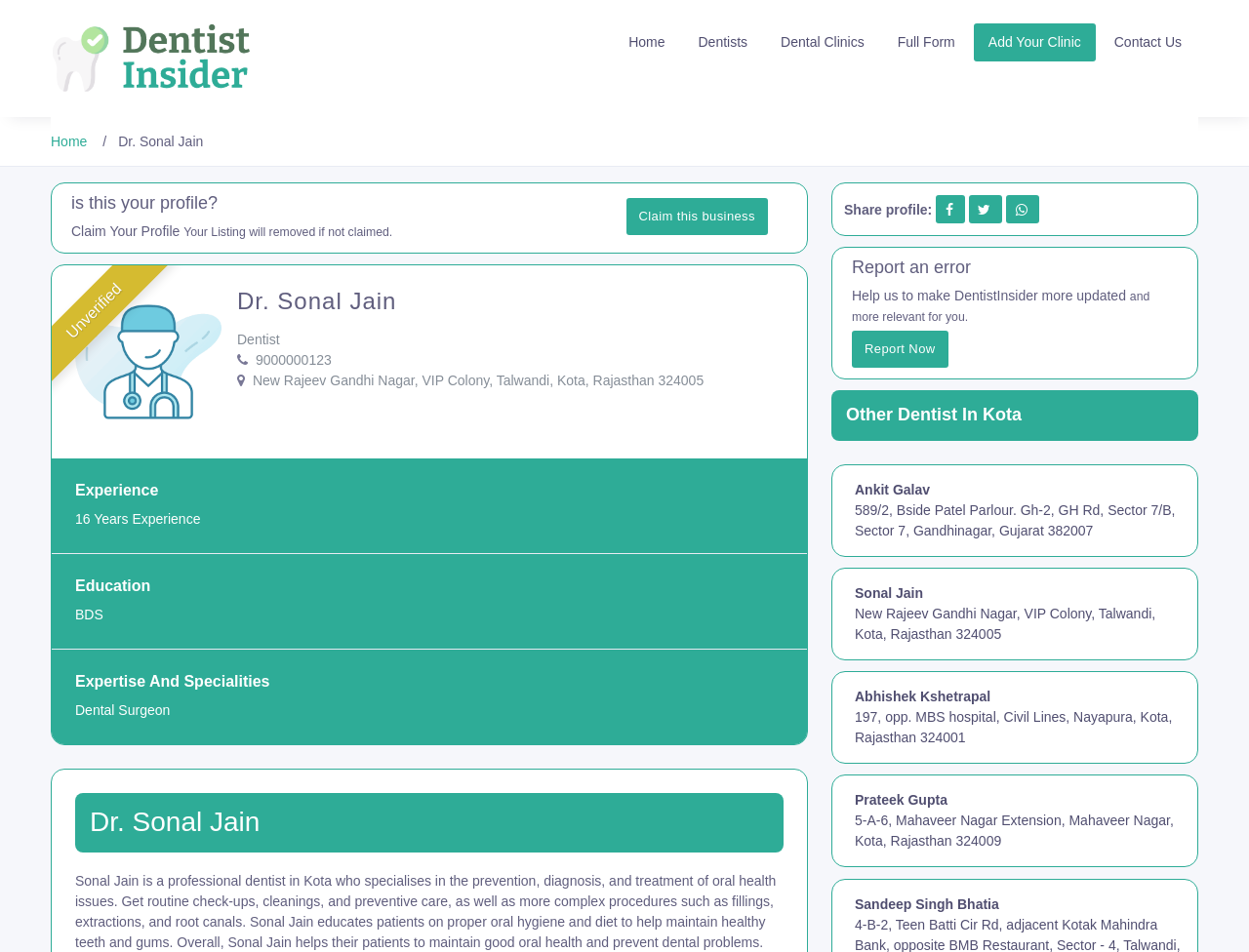Bounding box coordinates are specified in the format (top-left x, top-left y, bottom-right x, bottom-right y). All values are floating point numbers bounded between 0 and 1. Please provide the bounding box coordinate of the region this sentence describes: Contact Us

[0.88, 0.025, 0.958, 0.065]